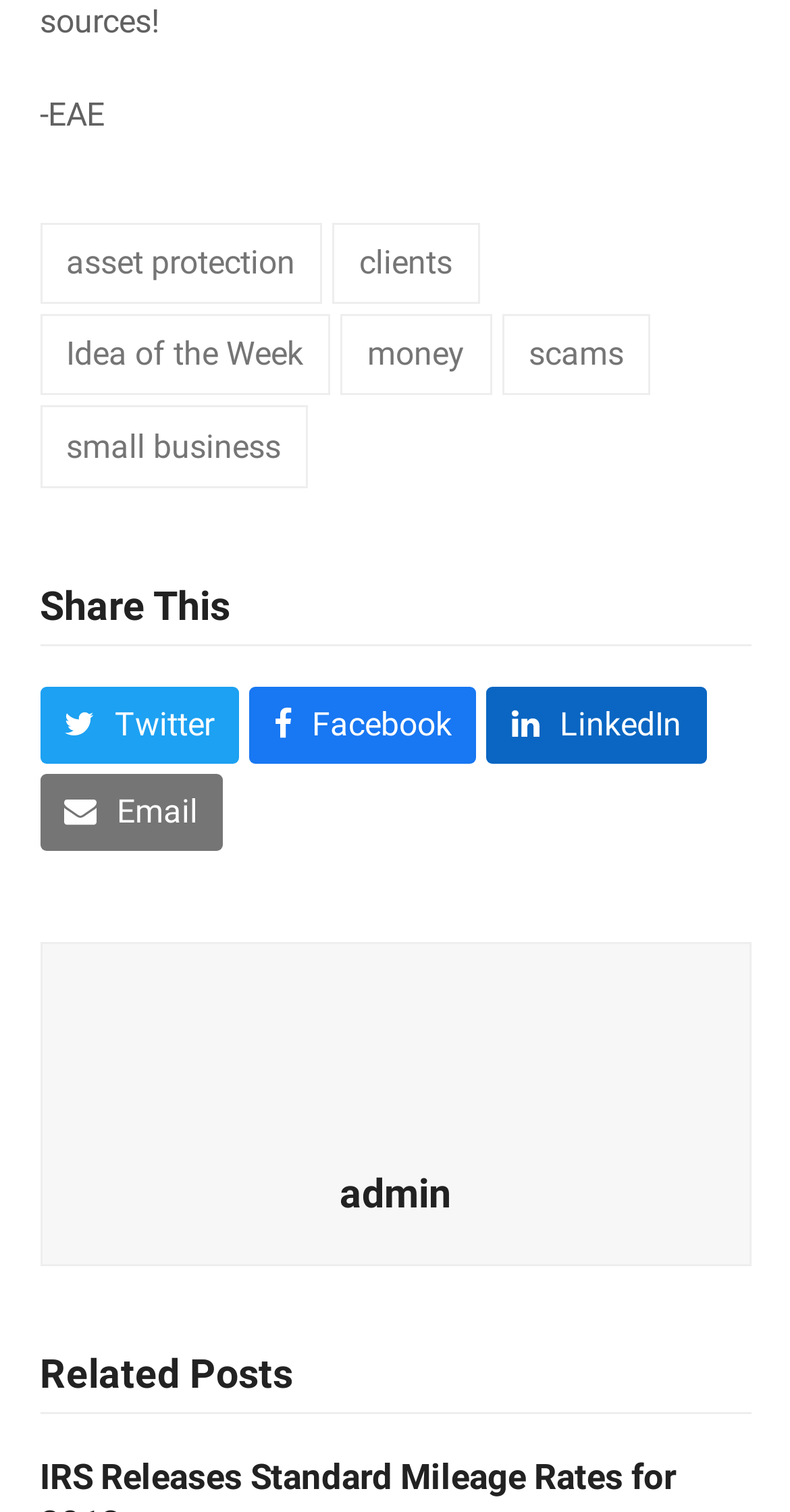Identify the bounding box coordinates of the element that should be clicked to fulfill this task: "Share on Twitter". The coordinates should be provided as four float numbers between 0 and 1, i.e., [left, top, right, bottom].

[0.05, 0.454, 0.302, 0.505]